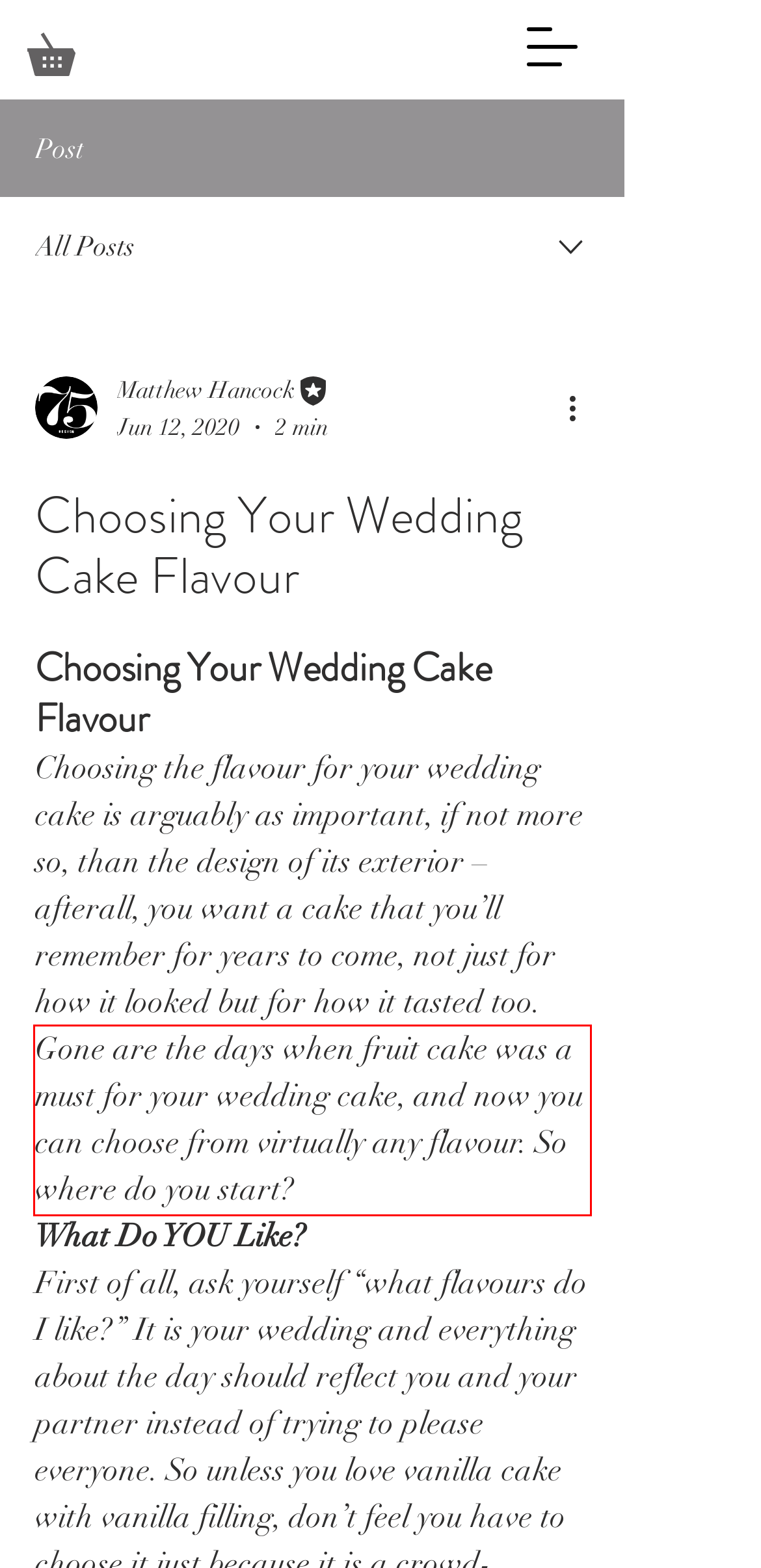The screenshot provided shows a webpage with a red bounding box. Apply OCR to the text within this red bounding box and provide the extracted content.

Gone are the days when fruit cake was a must for your wedding cake, and now you can choose from virtually any flavour. So where do you start?